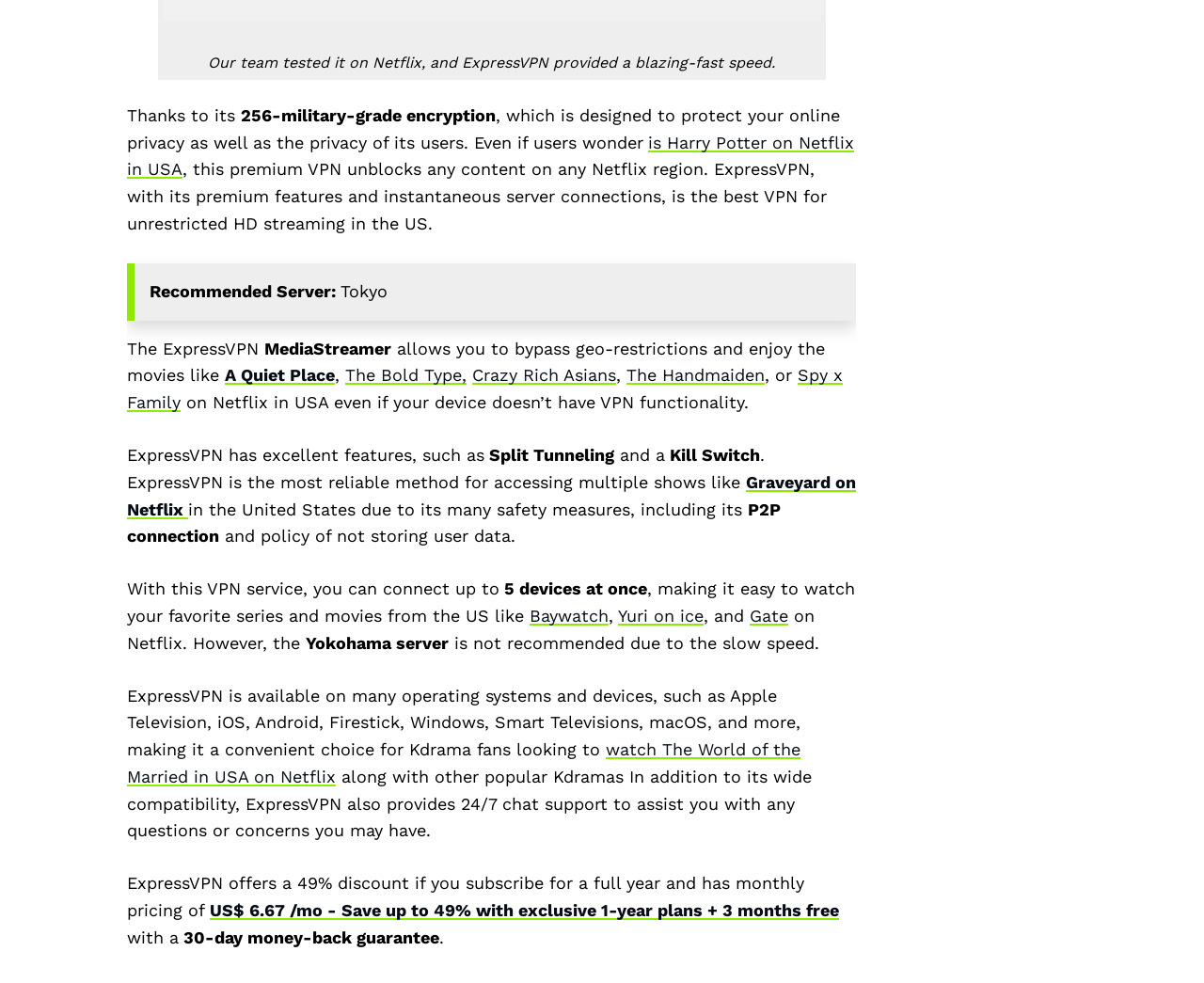What is the purpose of ExpressVPN's MediaStreamer?
Please describe in detail the information shown in the image to answer the question.

The webpage explains that ExpressVPN's MediaStreamer allows users to bypass geo-restrictions and enjoy movies and shows from the US, even if their device doesn't have VPN functionality.